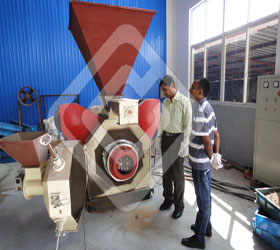Please reply with a single word or brief phrase to the question: 
What is the shape of the opening below the hopper?

Circular